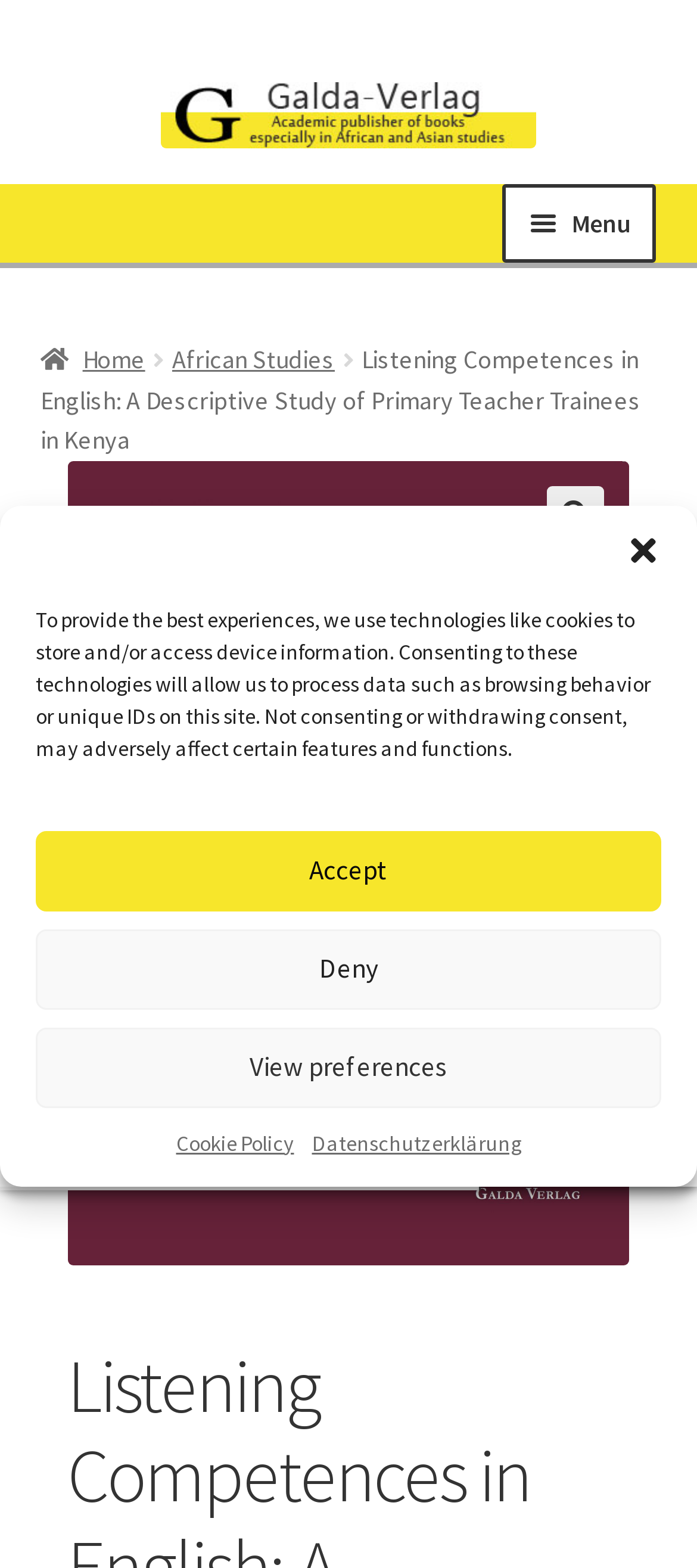Please pinpoint the bounding box coordinates for the region I should click to adhere to this instruction: "visit the contact page".

None